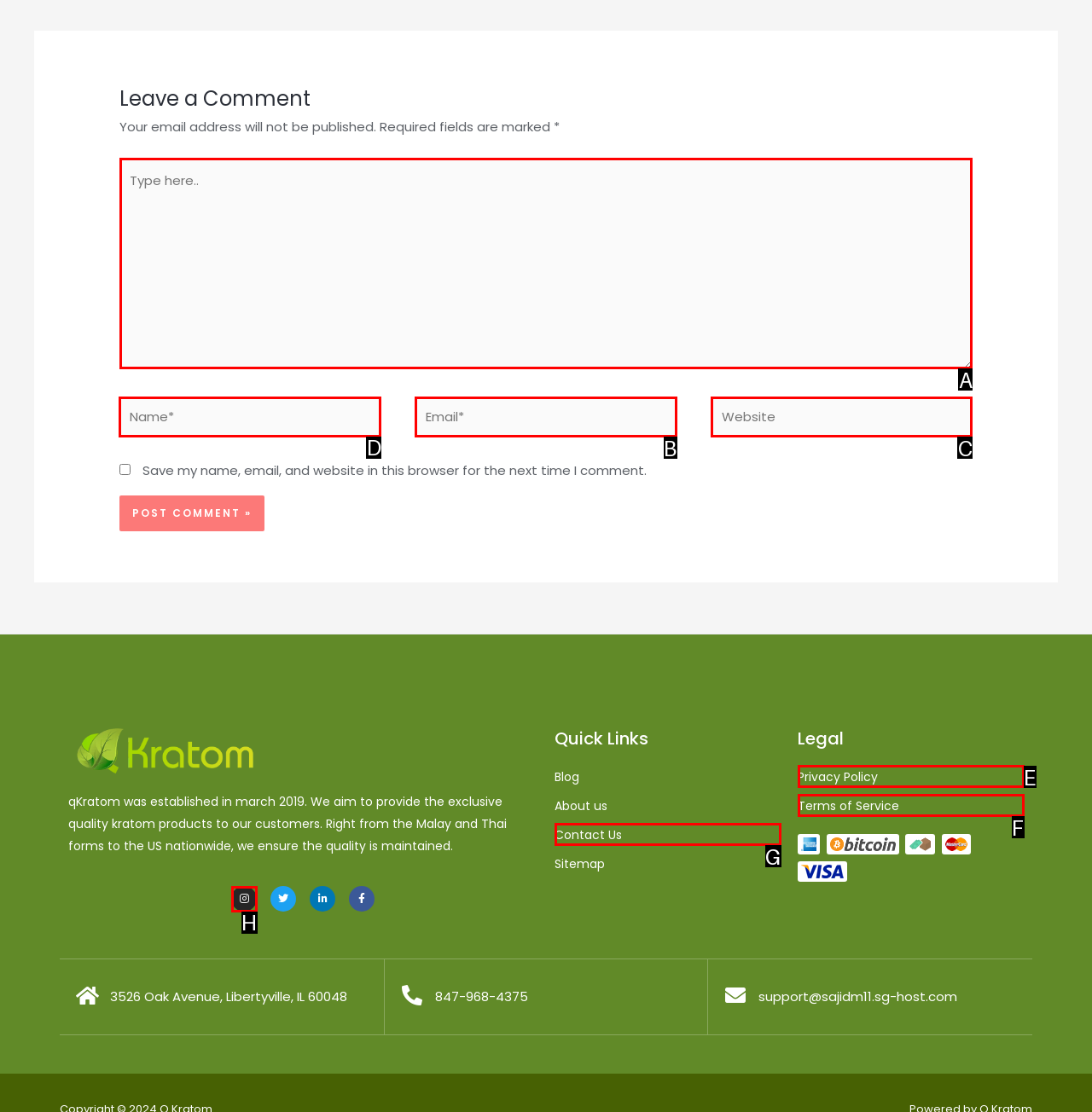Identify the letter of the UI element needed to carry out the task: Type your name
Reply with the letter of the chosen option.

D